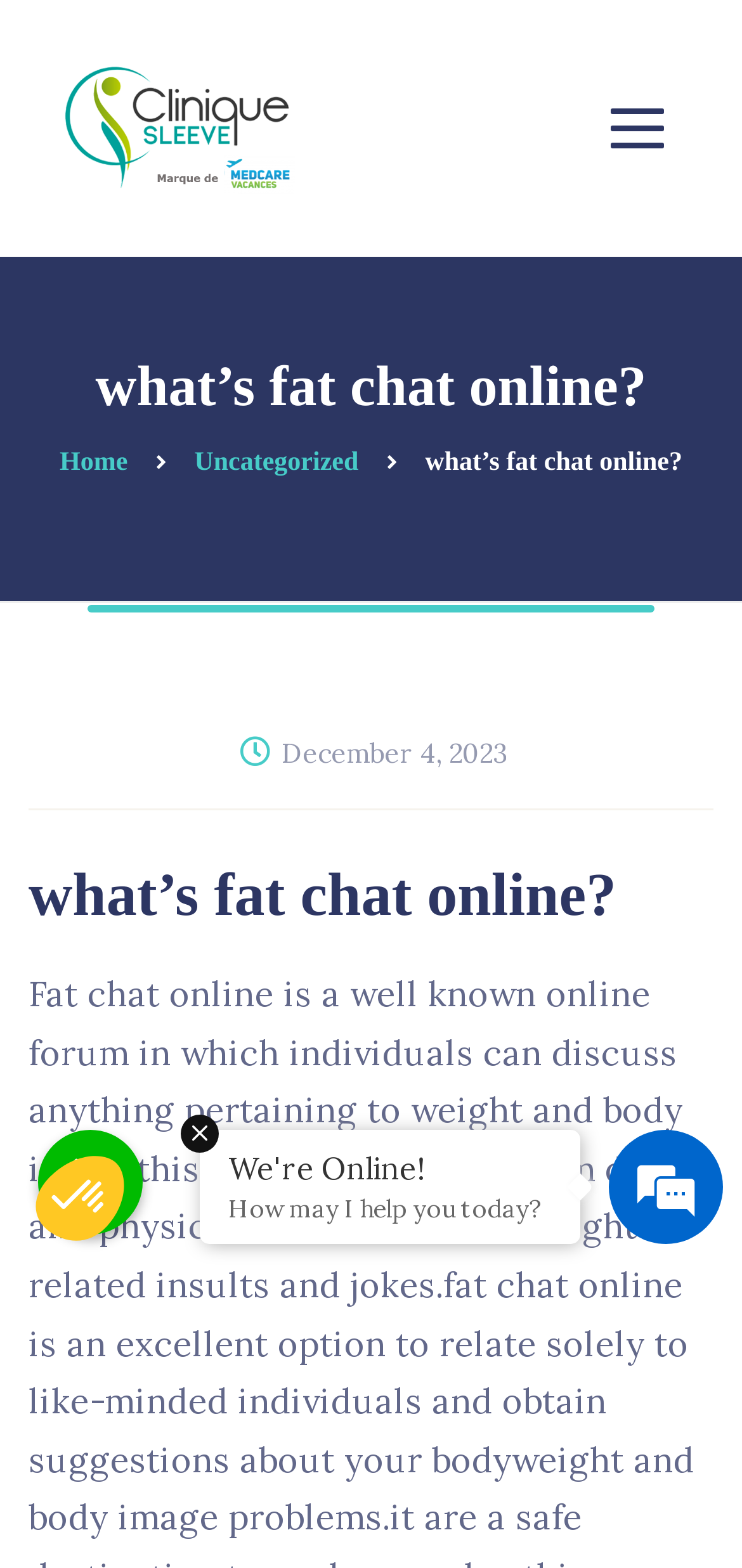Using details from the image, please answer the following question comprehensively:
What is the purpose of the 'We're Online!' element?

The 'We're Online!' element is a generic element located at the bottom of the webpage, which suggests that it is a status indicator. Its purpose is to indicate that the Fat Chat Online support team or a related service is currently online and available.